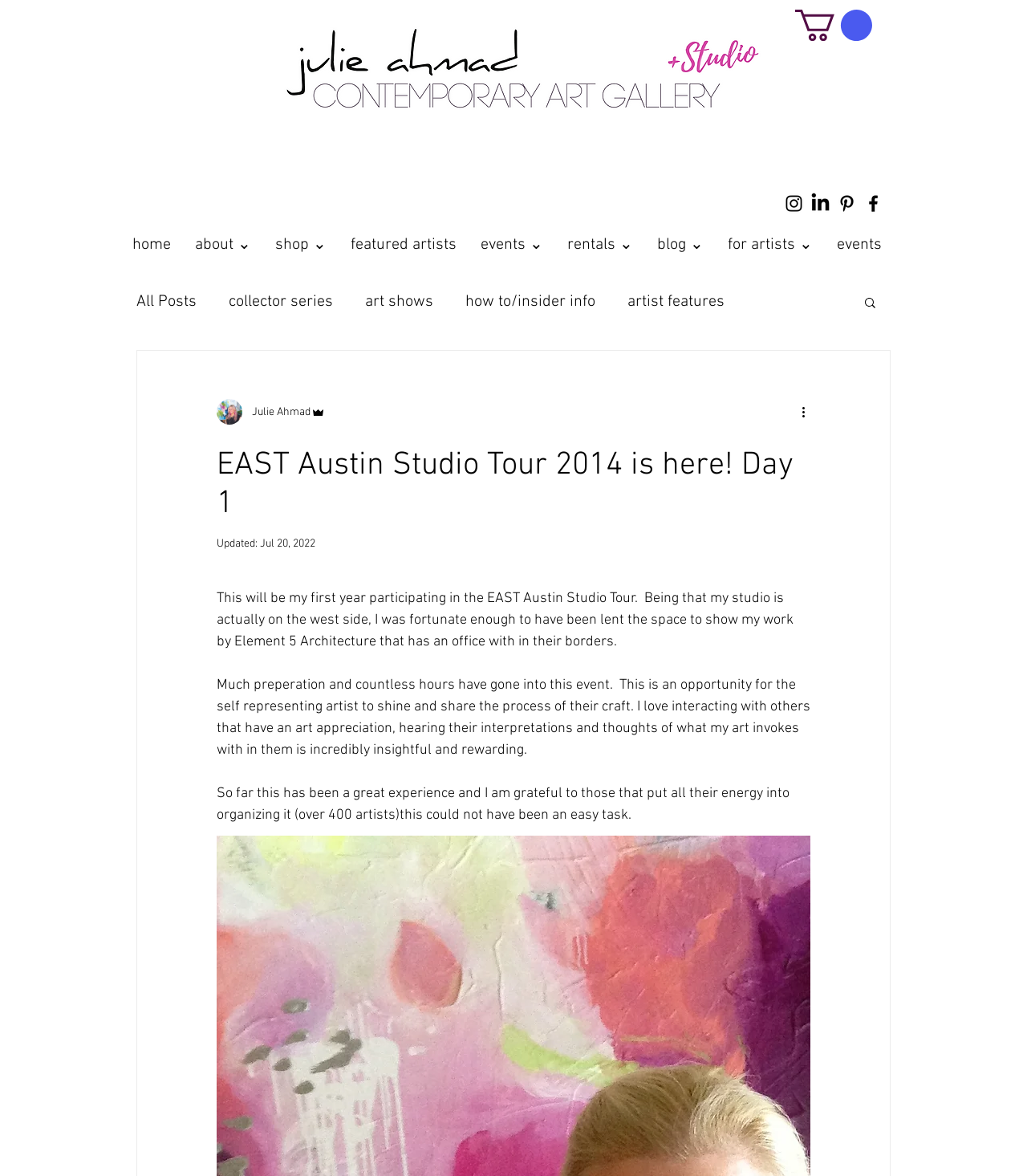Use the details in the image to answer the question thoroughly: 
What is the event mentioned in the blog post?

The answer can be found by reading the blog post, which mentions that the artist is participating in the EAST Austin Studio Tour for the first time.